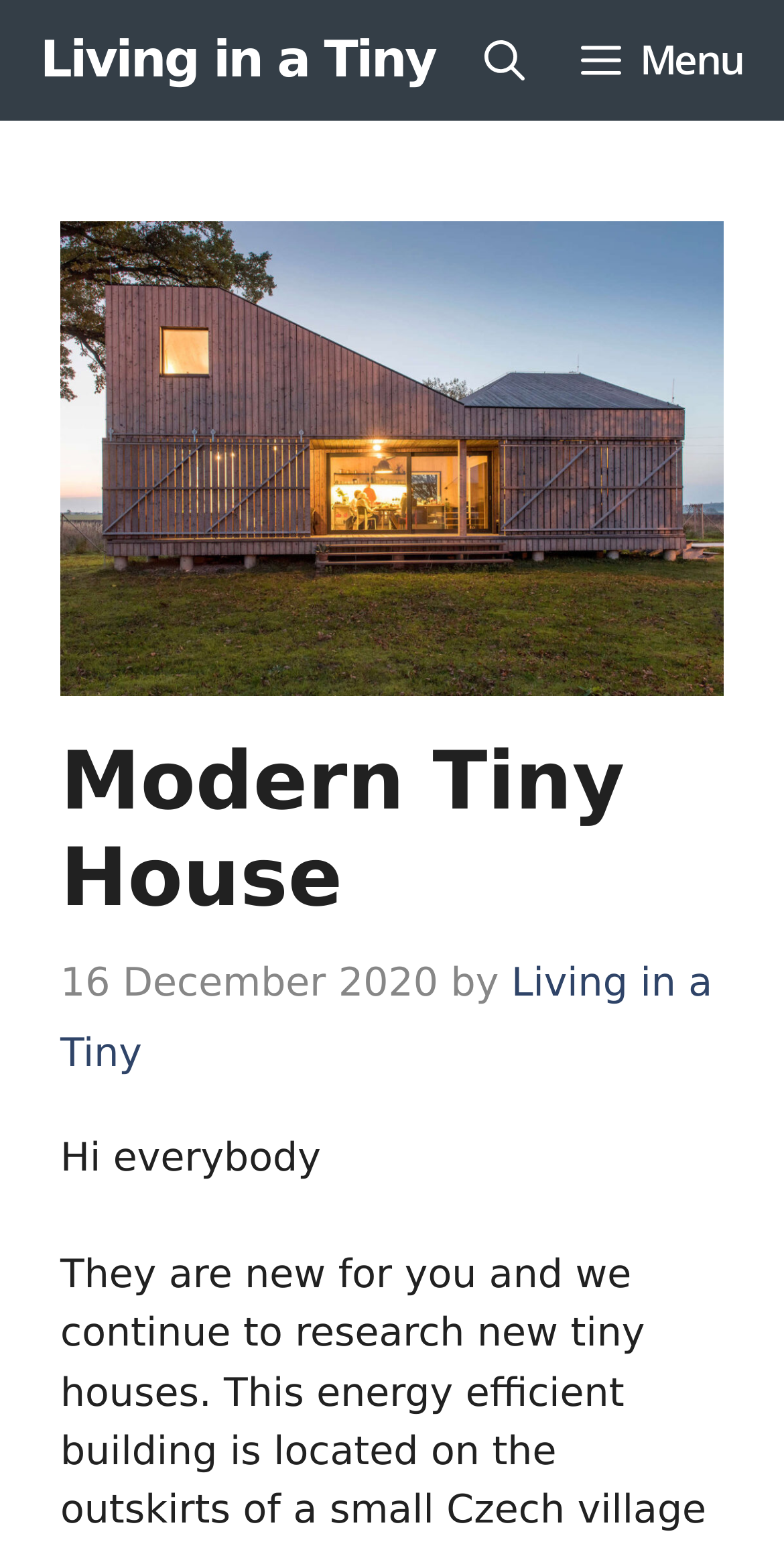What is the date of the article?
Please look at the screenshot and answer using one word or phrase.

16 December 2020